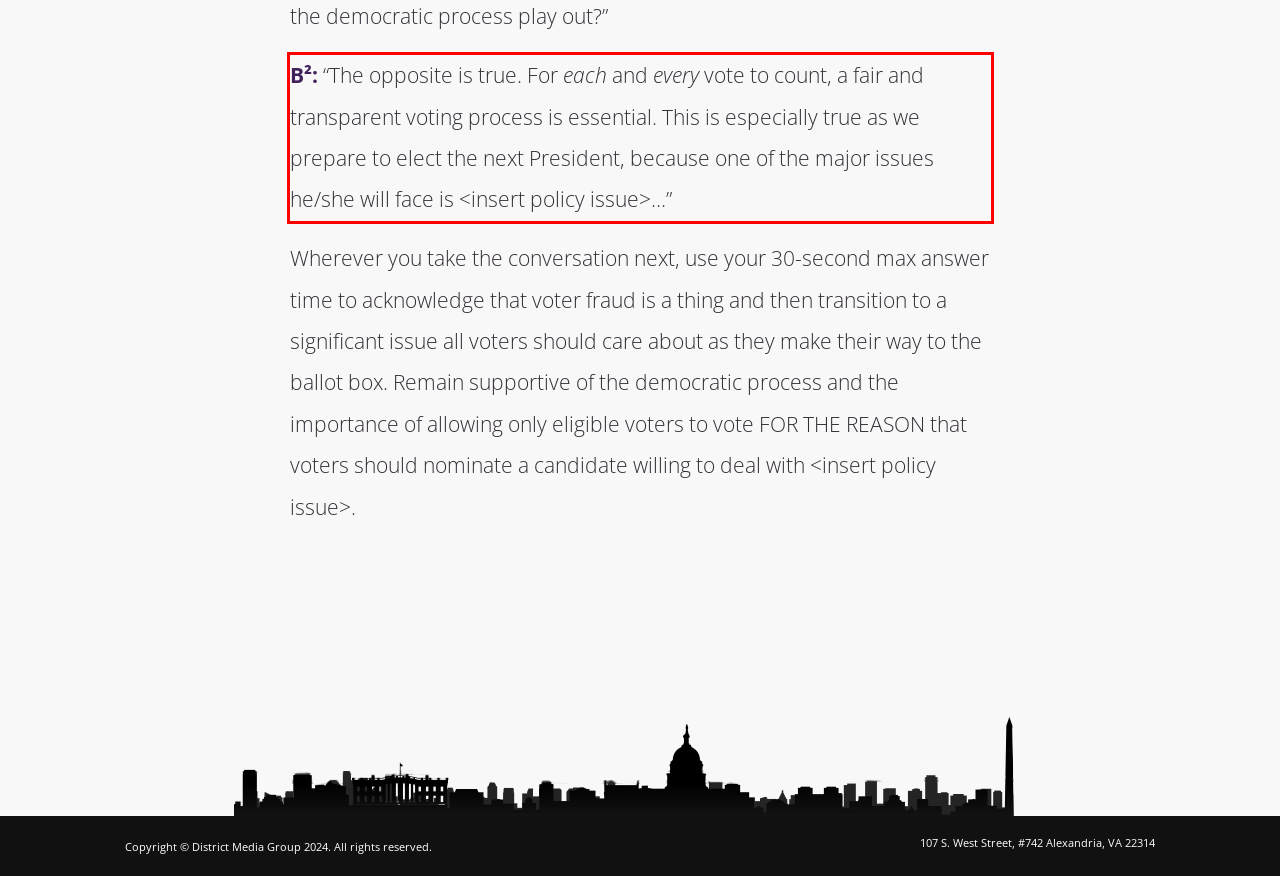Using the provided webpage screenshot, identify and read the text within the red rectangle bounding box.

B²: “The opposite is true. For each and every vote to count, a fair and transparent voting process is essential. This is especially true as we prepare to elect the next President, because one of the major issues he/she will face is <insert policy issue>…”